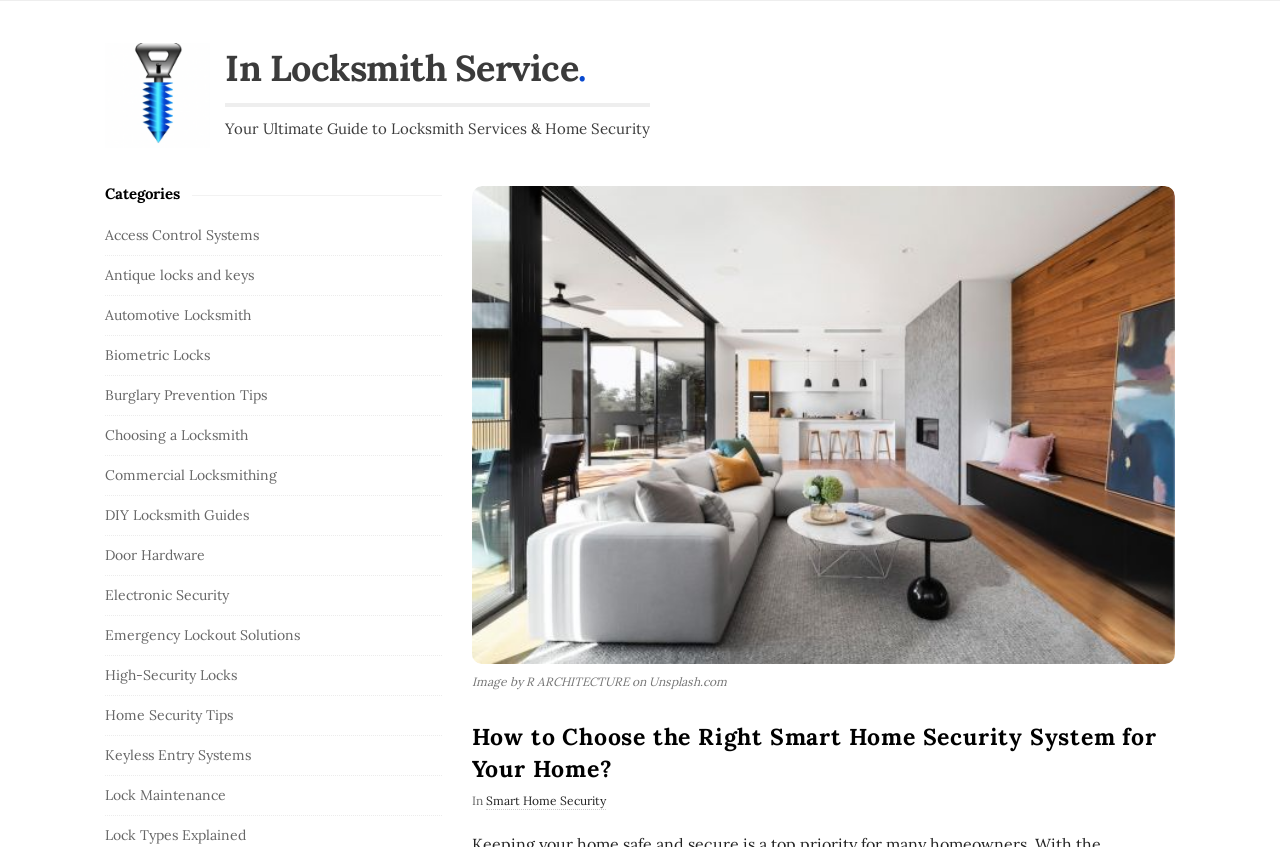Please specify the bounding box coordinates of the element that should be clicked to execute the given instruction: 'View the image of Smart Home'. Ensure the coordinates are four float numbers between 0 and 1, expressed as [left, top, right, bottom].

[0.368, 0.22, 0.918, 0.784]